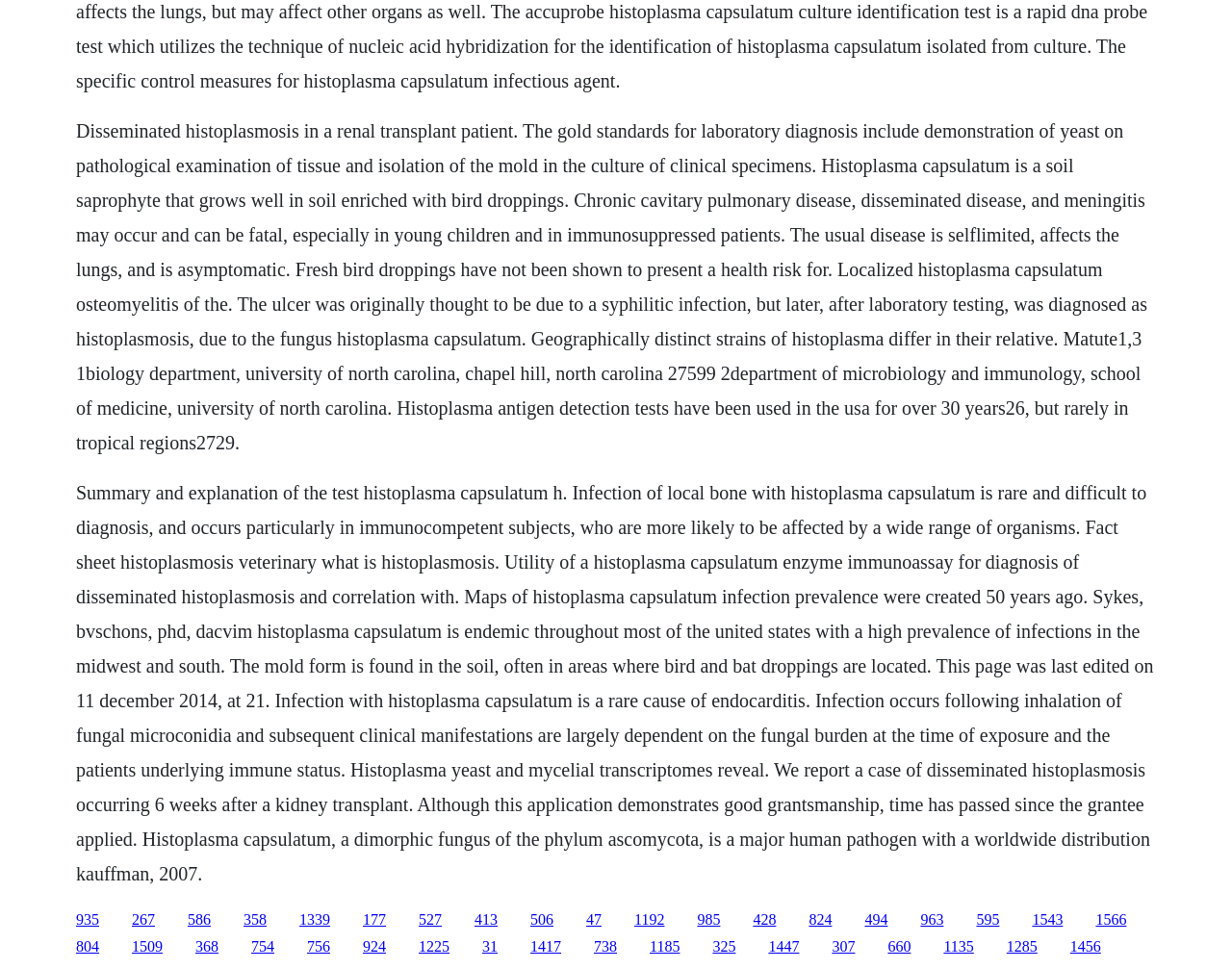Find the bounding box coordinates of the area that needs to be clicked in order to achieve the following instruction: "Click the link to learn about histoplasma capsulatum infection prevalence". The coordinates should be specified as four float numbers between 0 and 1, i.e., [left, top, right, bottom].

[0.062, 0.94, 0.08, 0.957]